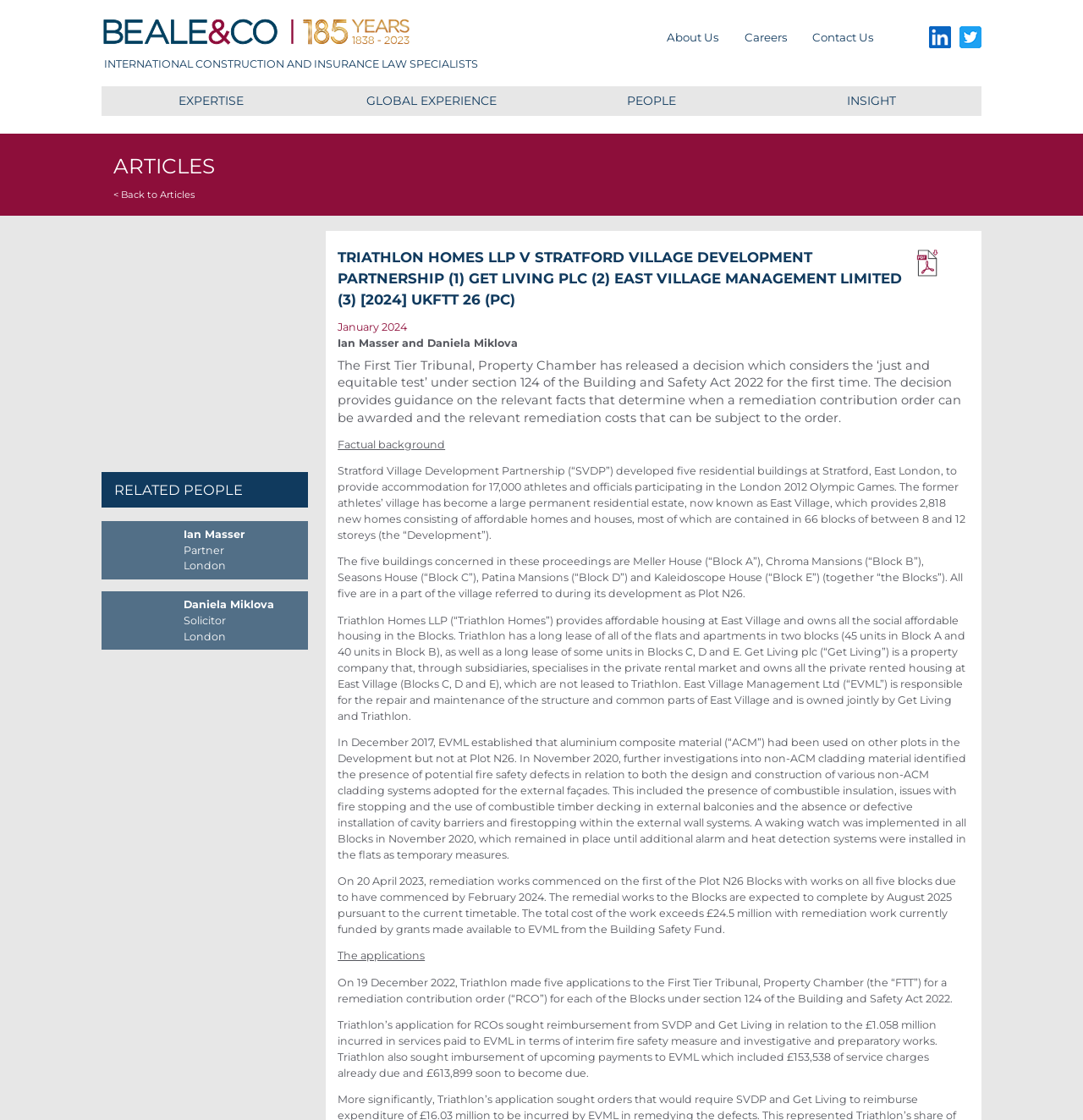Identify and extract the main heading from the webpage.

TRIATHLON HOMES LLP V STRATFORD VILLAGE DEVELOPMENT PARTNERSHIP (1) GET LIVING PLC (2) EAST VILLAGE MANAGEMENT LIMITED (3) [2024] UKFTT 26 (PC)